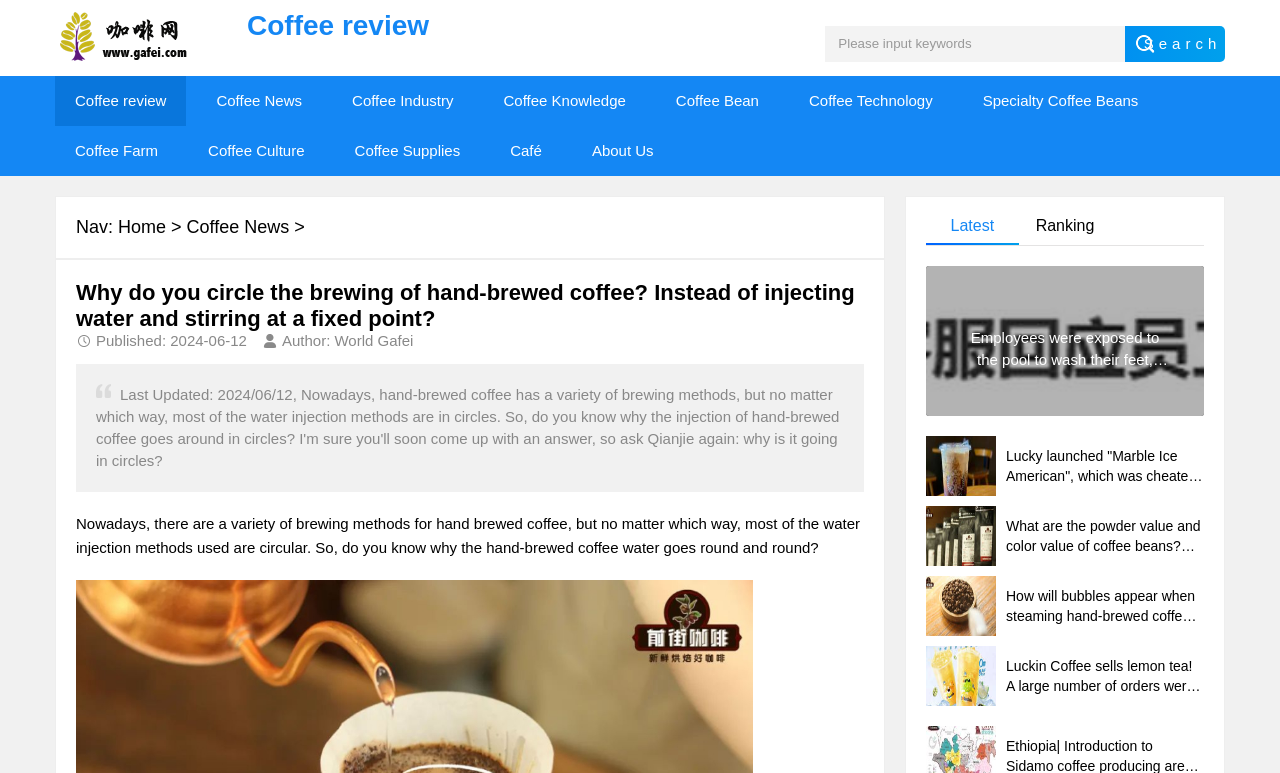Identify the bounding box coordinates of the element that should be clicked to fulfill this task: "Click on Coffee News". The coordinates should be provided as four float numbers between 0 and 1, i.e., [left, top, right, bottom].

[0.153, 0.098, 0.252, 0.163]